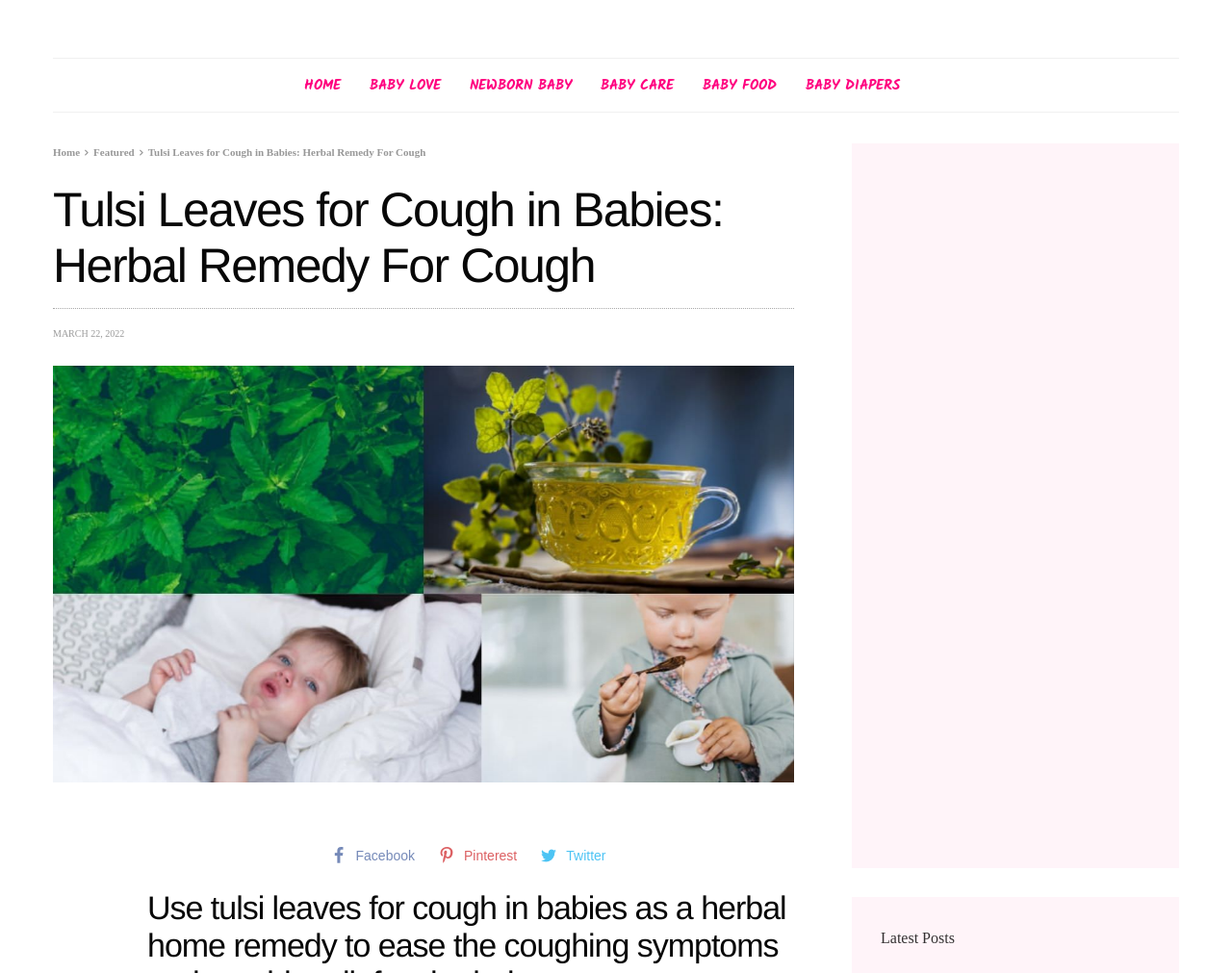What is the date of the article?
Answer the question with a detailed explanation, including all necessary information.

The date of the article is MARCH 22, 2022, which is located below the main heading in the region with y1 coordinate 0.396 and y2 coordinate 0.407.